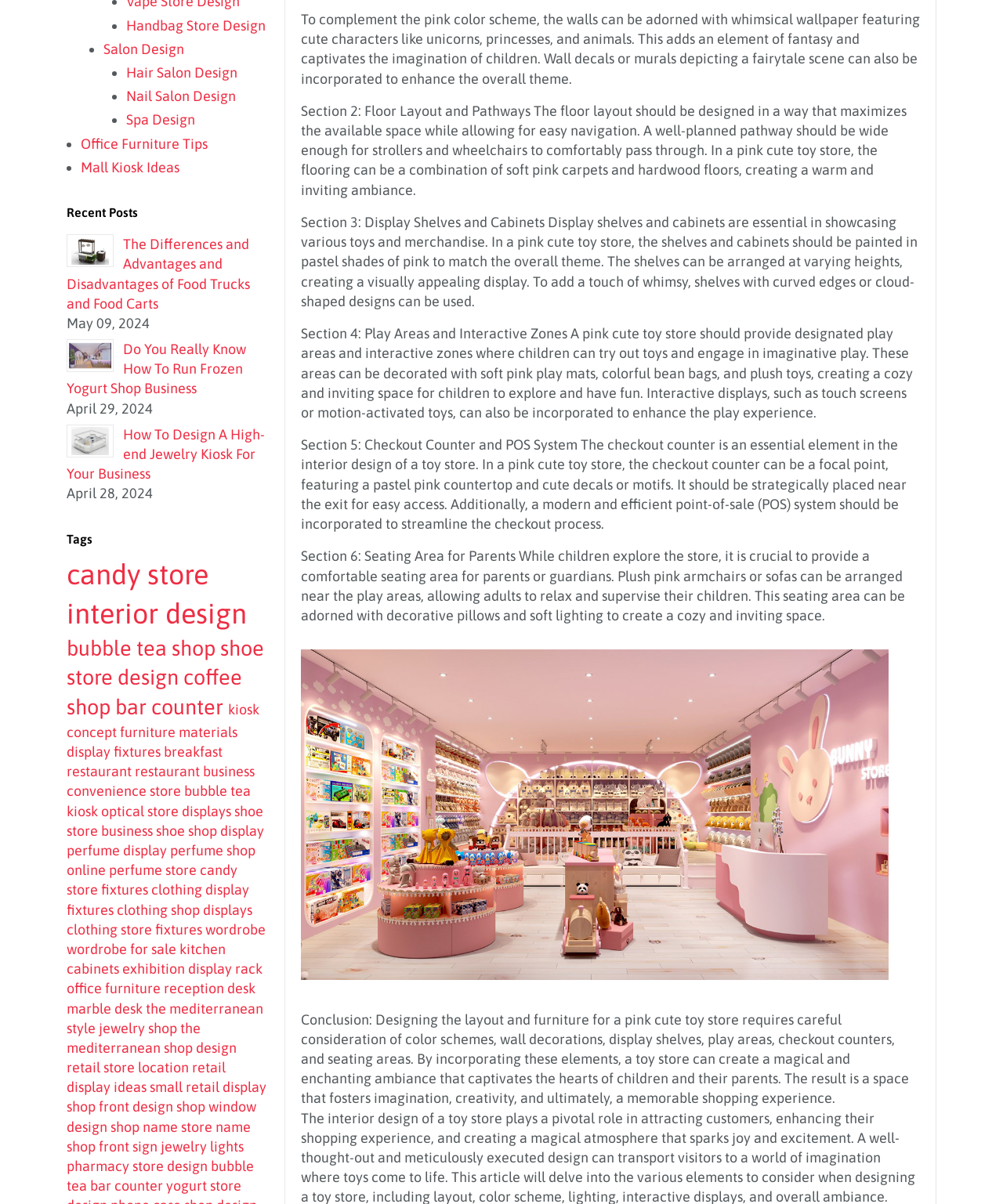Locate the bounding box coordinates of the element that should be clicked to execute the following instruction: "View the post 'Do You Really Know How To Run Frozen Yogurt Shop Business'".

[0.069, 0.284, 0.111, 0.307]